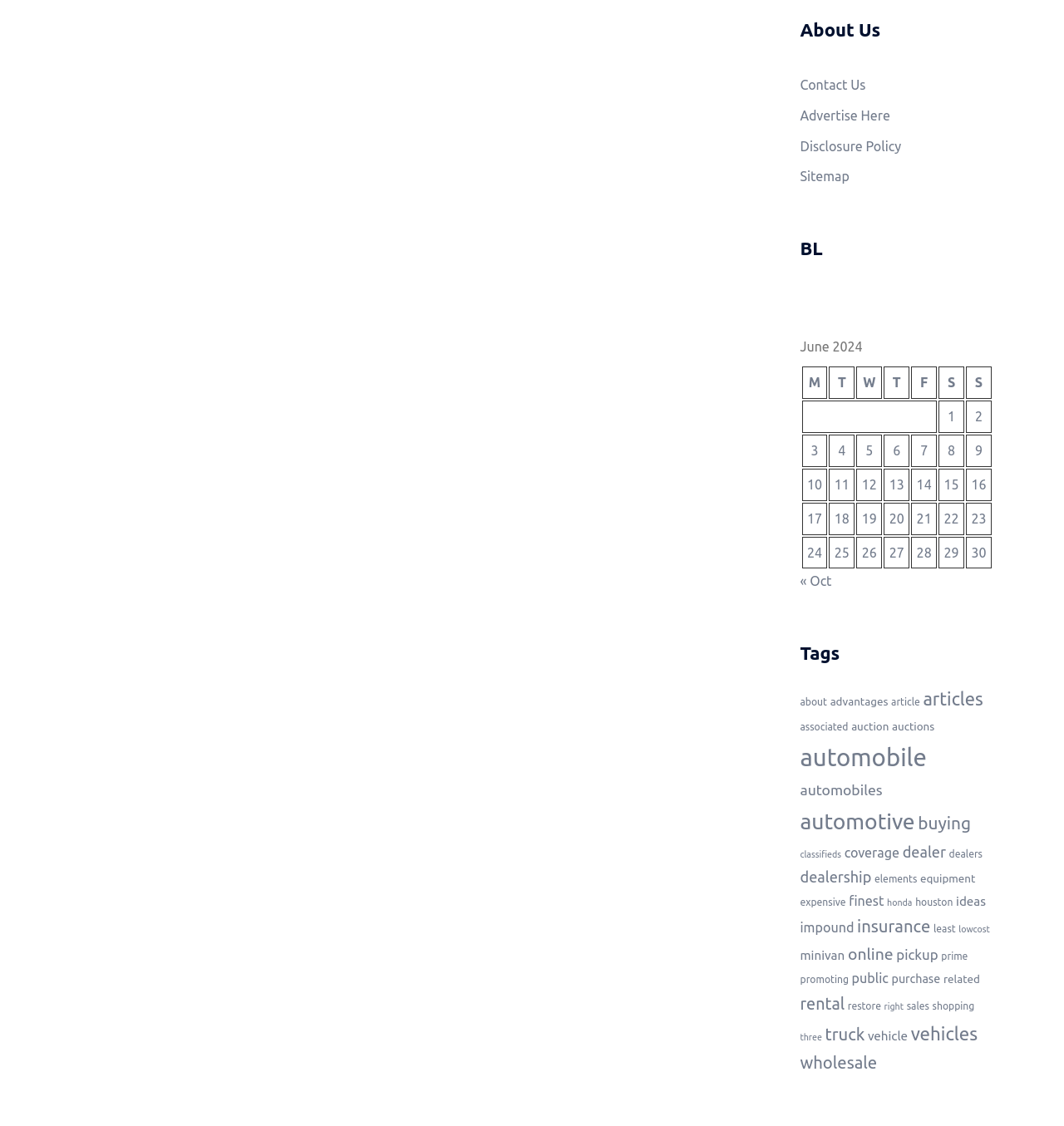What is the purpose of the 'Previous and next months' navigation?
Could you answer the question with a detailed and thorough explanation?

The purpose of the 'Previous and next months' navigation can be inferred by looking at the links '« Oct' and the empty space for the next month, which suggests that it allows users to navigate to previous and next months.